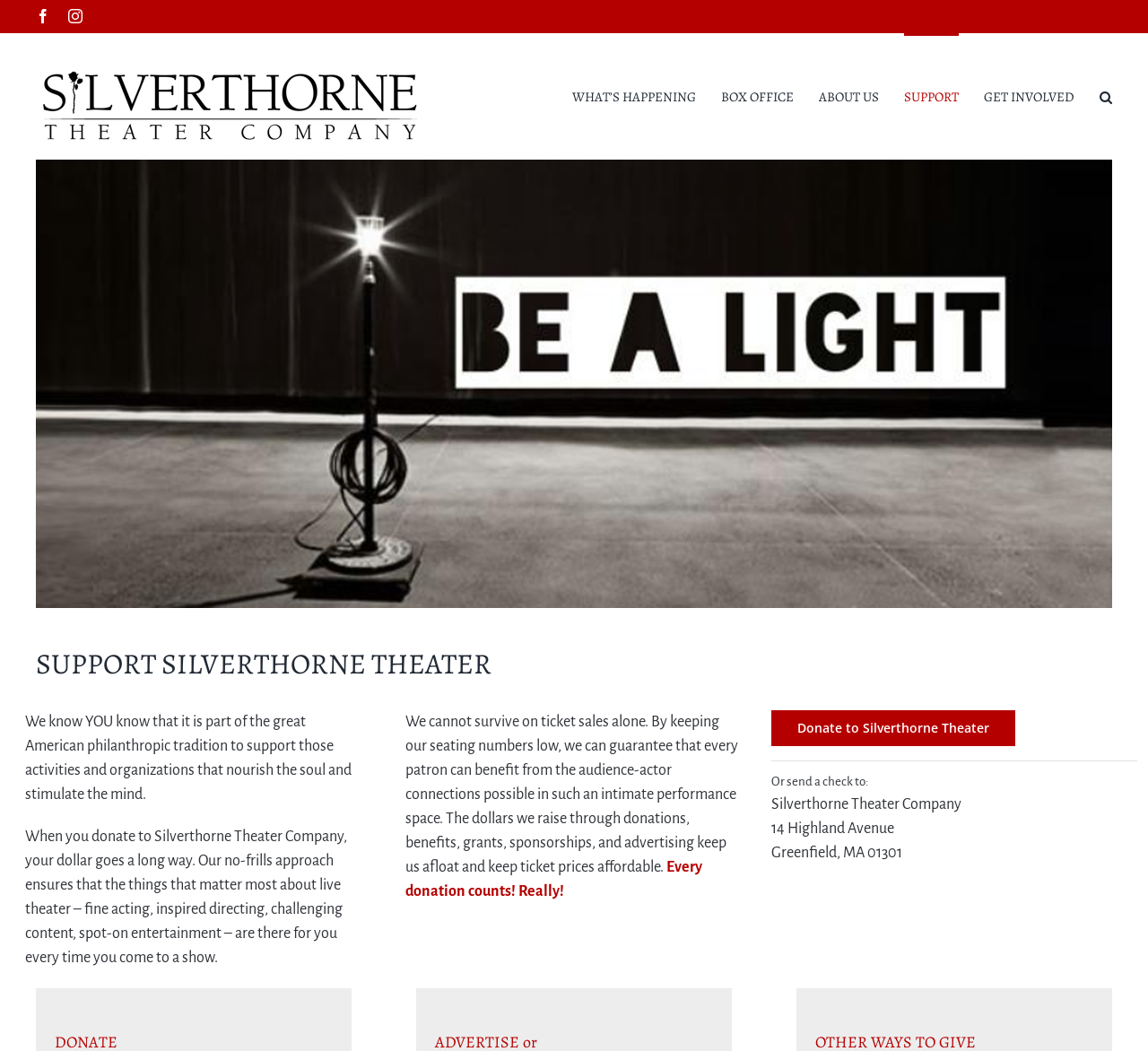Offer a meticulous caption that includes all visible features of the webpage.

The webpage is about supporting Silverthorne Theater Company, a non-profit organization that relies on donations to continue its mission. At the top left corner, there are social media links to Facebook and Instagram, as well as a link to the company's logo. 

To the right of these links, there is a main navigation menu with options such as "WHAT'S HAPPENING", "BOX OFFICE", "ABOUT US", "SUPPORT", "GET INVOLVED", and a search button. 

Below the navigation menu, there is a prominent heading that reads "SUPPORT SILVERTHORNE THEATER". 

The main content of the page is divided into two columns. The left column contains a series of paragraphs explaining the importance of donations to the theater company. The text explains that the company relies on donations to provide high-quality productions and keep ticket prices affordable. 

The right column contains a call to action, with a link to donate to the theater company and an option to send a check to their address. The address is provided, including the street, city, and zip code. 

At the very bottom of the page, there are two headings: "DONATE" and "OTHER WAYS TO GIVE", which likely lead to additional information on how to support the theater company.